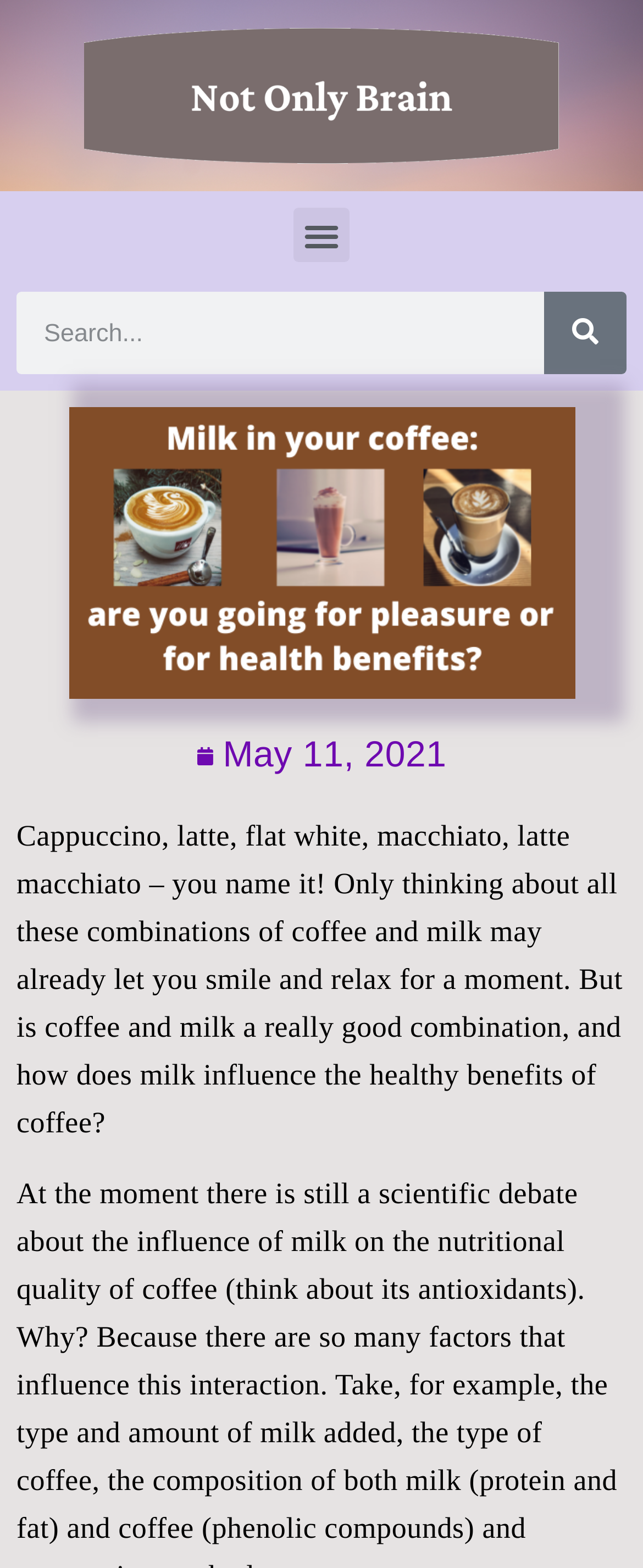Given the element description, predict the bounding box coordinates in the format (top-left x, top-left y, bottom-right x, bottom-right y), using floating point numbers between 0 and 1: Search

[0.846, 0.186, 0.974, 0.239]